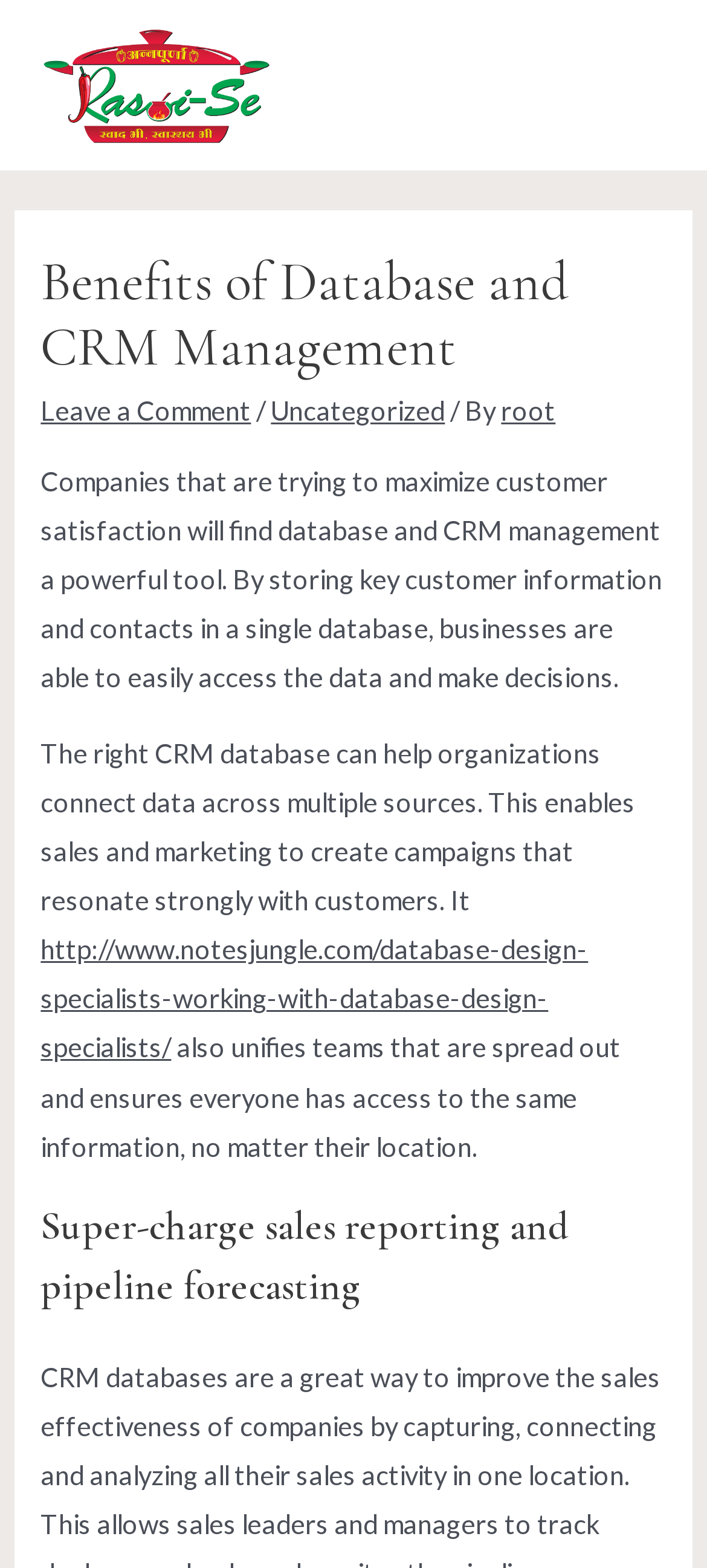Using the element description provided, determine the bounding box coordinates in the format (top-left x, top-left y, bottom-right x, bottom-right y). Ensure that all values are floating point numbers between 0 and 1. Element description: root

[0.709, 0.252, 0.786, 0.272]